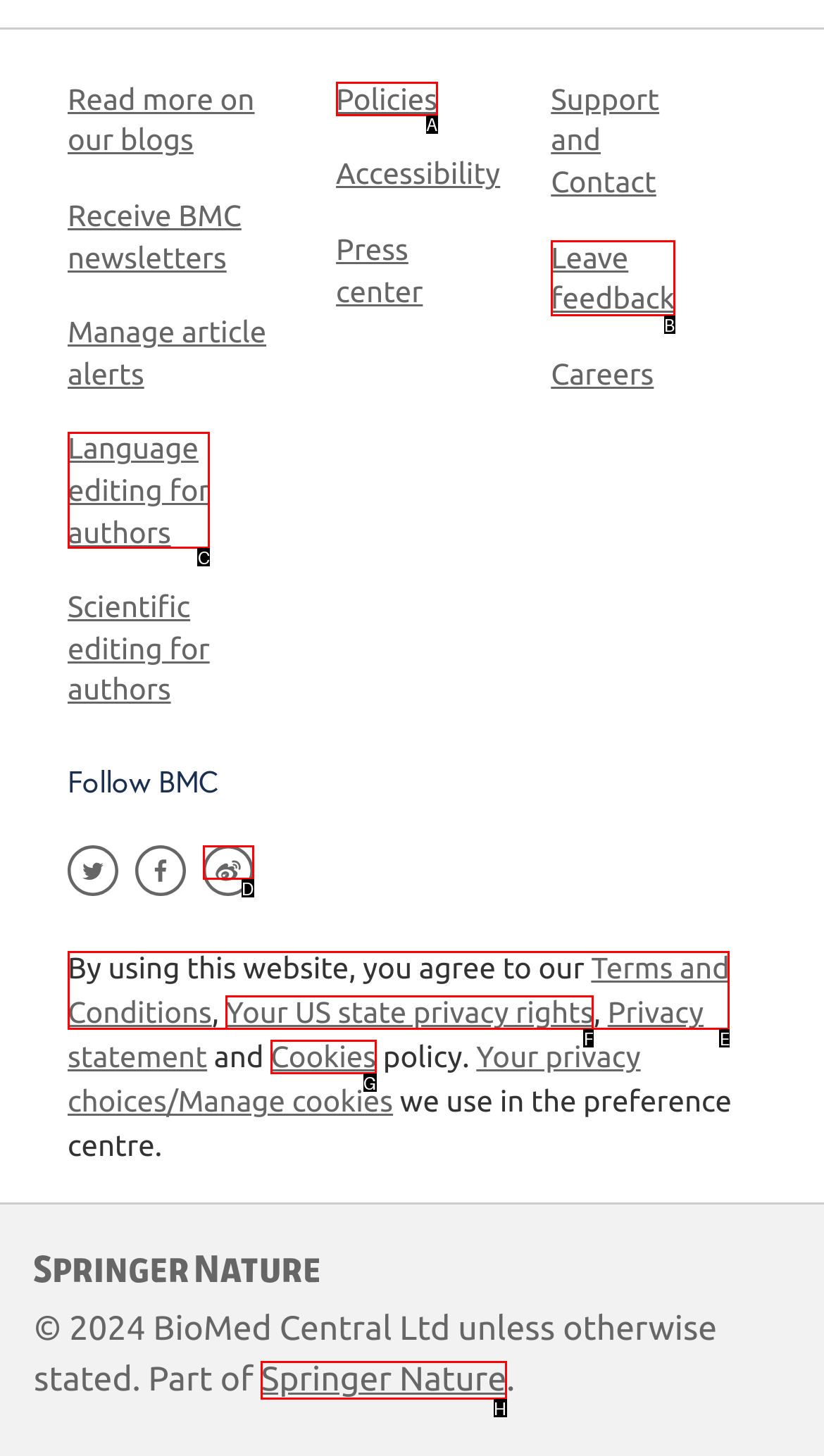From the given options, tell me which letter should be clicked to complete this task: Leave feedback
Answer with the letter only.

B